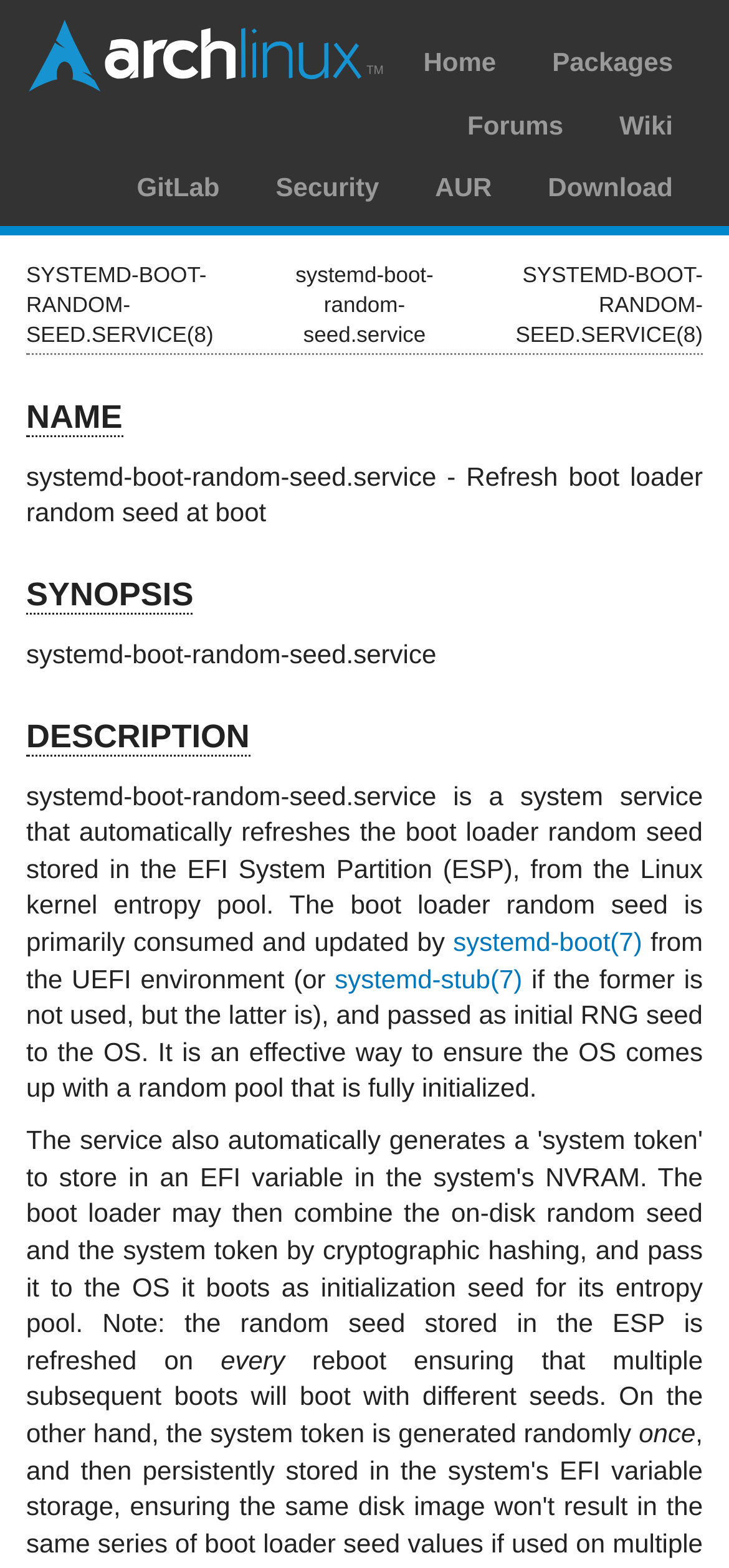Locate the UI element described by DESCRIPTION and provide its bounding box coordinates. Use the format (top-left x, top-left y, bottom-right x, bottom-right y) with all values as floating point numbers between 0 and 1.

[0.036, 0.457, 0.343, 0.482]